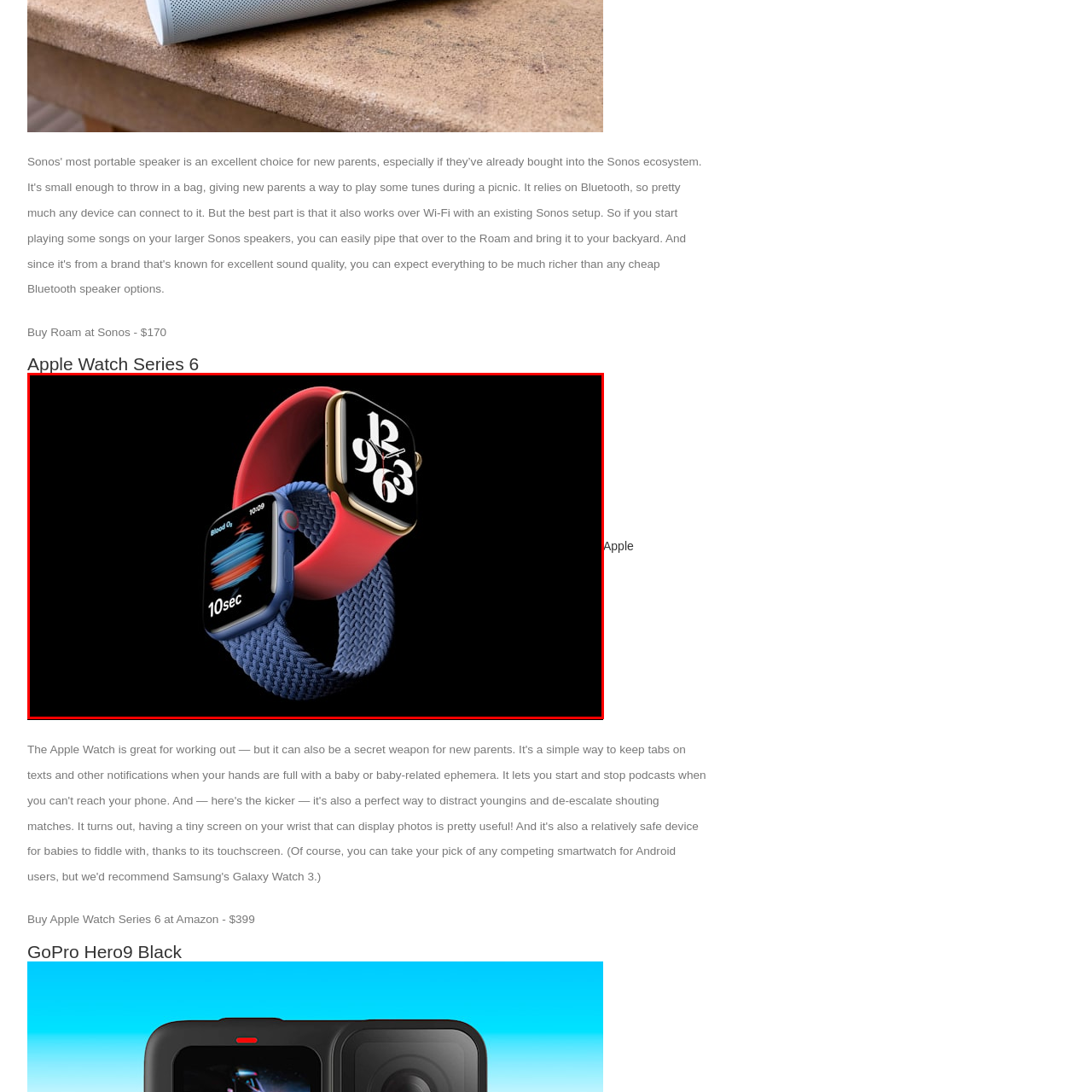Offer a comprehensive narrative for the image inside the red bounding box.

The image features two models of the Apple Watch Series 6, showcased against a sleek black background. The watch on the left boasts a blue casing contrasted with a matching blue braided band, displaying a vibrant screen indicating heart rate and other health metrics. The watch on the right showcases a gold frame complemented by a striking red band, prominently featuring a bold white clock face with large numbers. This design emphasizes the combination of functionality and style, making the Apple Watch Series 6 an ideal gift, especially for occasions like Father's Day. The accompanying text suggests purchasing the Apple Watch Series 6 at Amazon for $399, highlighting its popularity and appeal to consumers.